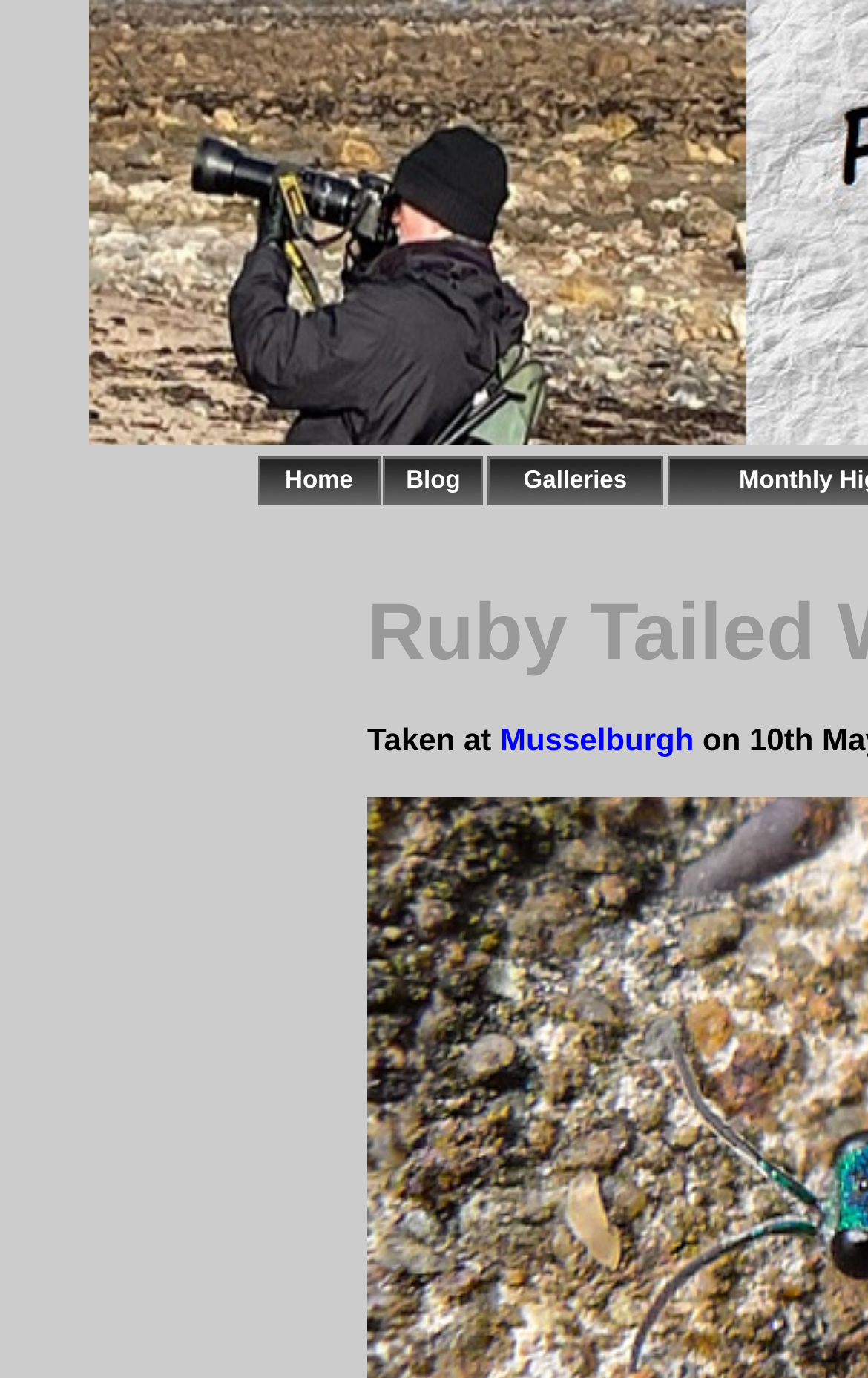Refer to the image and offer a detailed explanation in response to the question: How many links are there under 'Galleries'?

Under the 'Galleries' LayoutTableCell element, I found a single link with the text 'Musselburgh', which suggests that there is only one link under 'Galleries'.